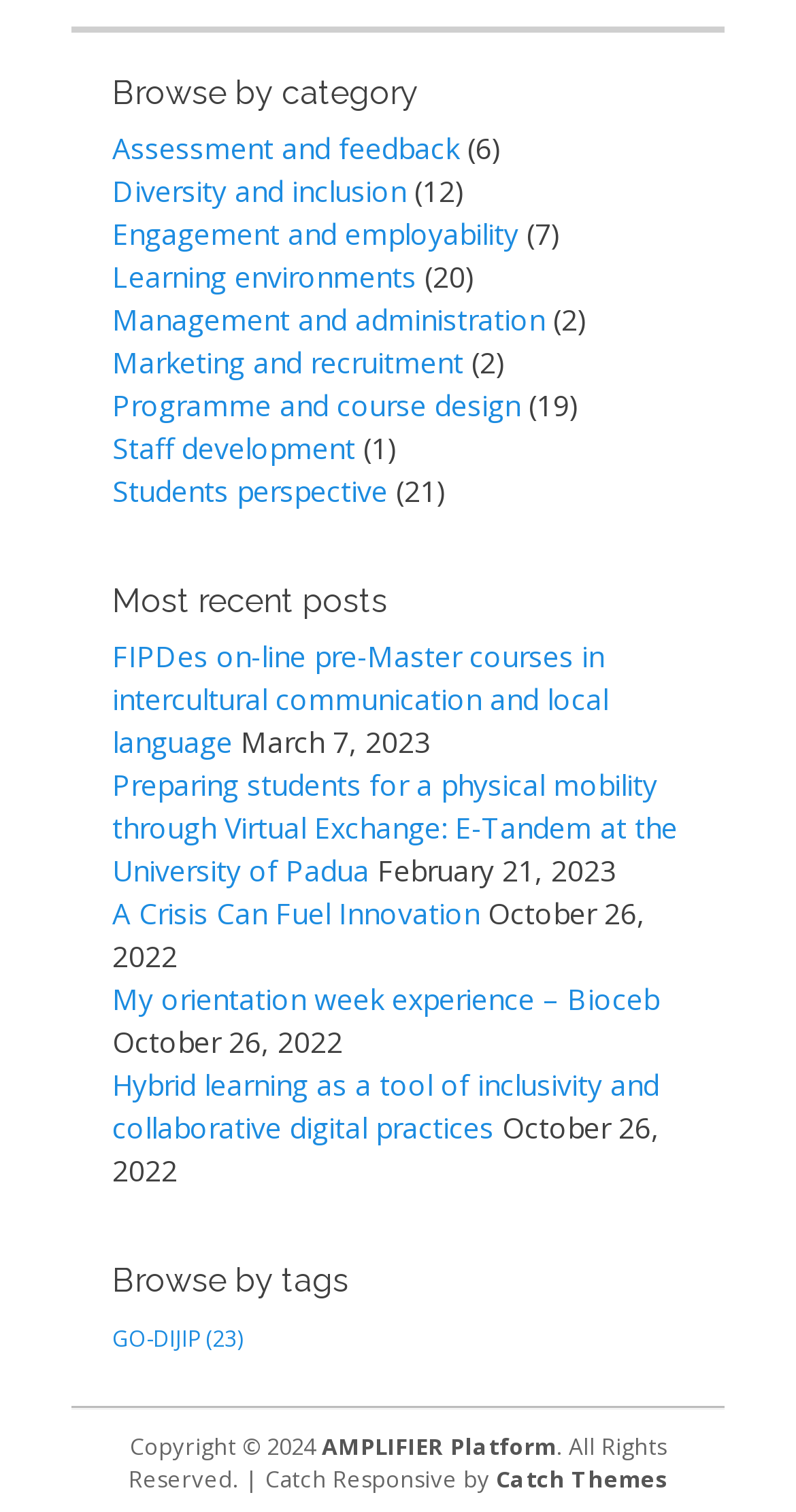How many posts are displayed in the 'Most recent posts' section?
Please use the visual content to give a single word or phrase answer.

5